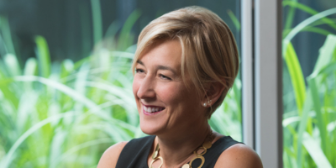Offer an in-depth caption for the image.

The image features a smiling woman with short blonde hair, wearing a black dress complemented by a bold statement necklace. She is seated indoors, with large windows beside her allowing natural light to illuminate the scene, creating a warm and inviting atmosphere. The background includes lush greenery, adding a fresh touch to the environment. This moment captures a sense of approachability and professionalism, making it suitable for a corporate or networking context.